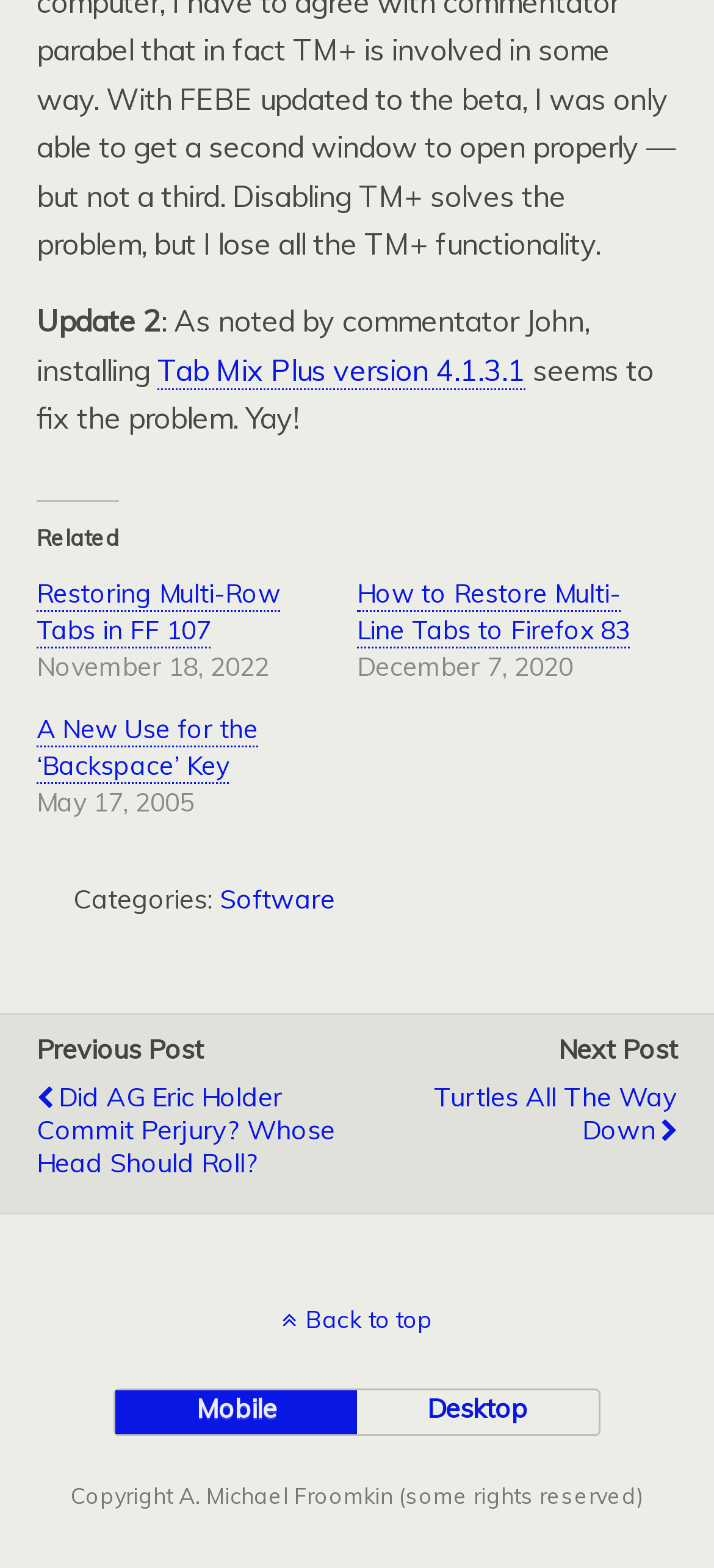Please determine the bounding box coordinates of the area that needs to be clicked to complete this task: 'Visit 'Restoring Multi-Row Tabs in FF 107''. The coordinates must be four float numbers between 0 and 1, formatted as [left, top, right, bottom].

[0.051, 0.368, 0.392, 0.414]